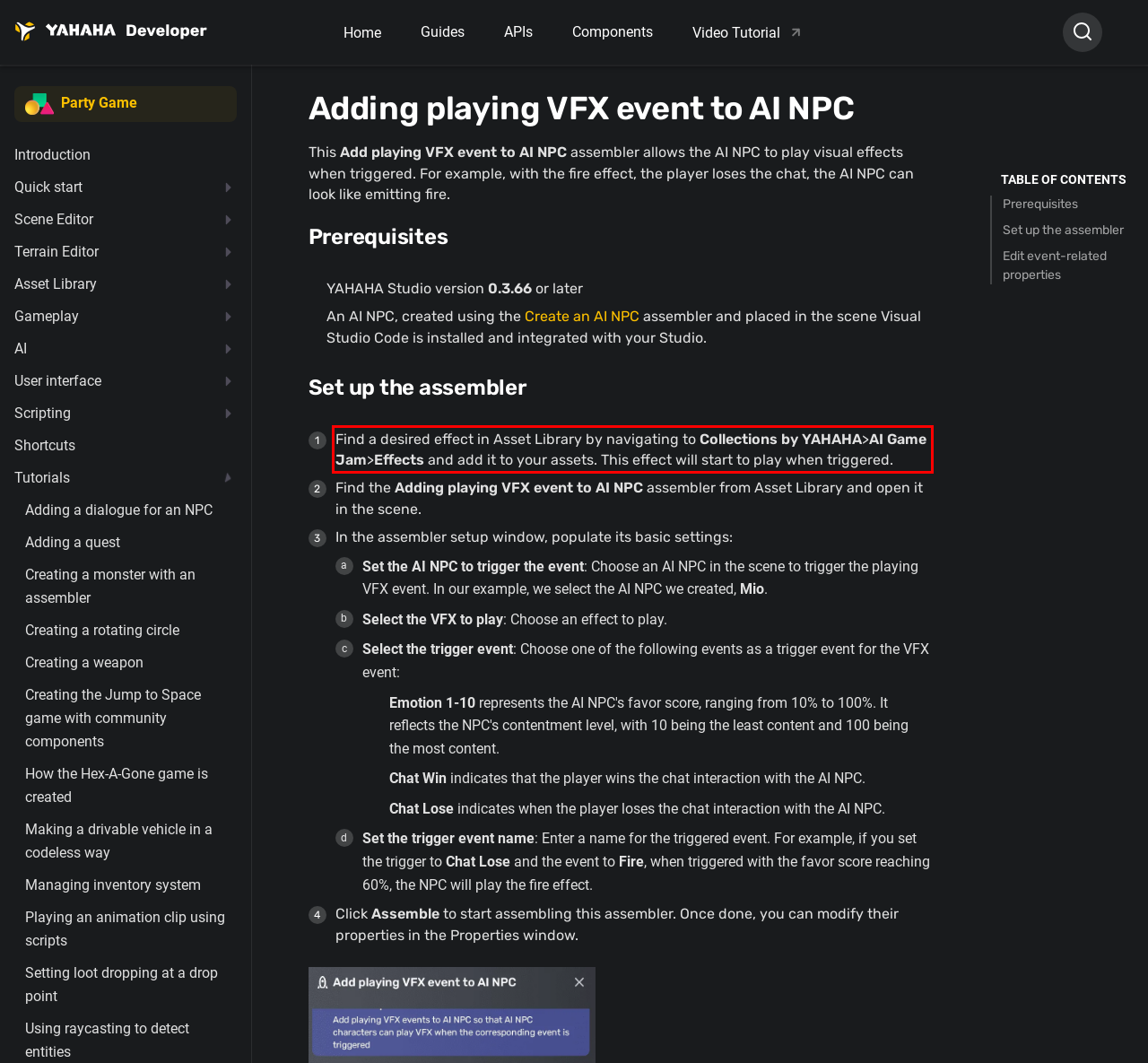You are provided with a webpage screenshot that includes a red rectangle bounding box. Extract the text content from within the bounding box using OCR.

Find a desired effect in Asset Library by navigating to Collections by YAHAHA>AI Game Jam>Effects and add it to your assets. This effect will start to play when triggered.